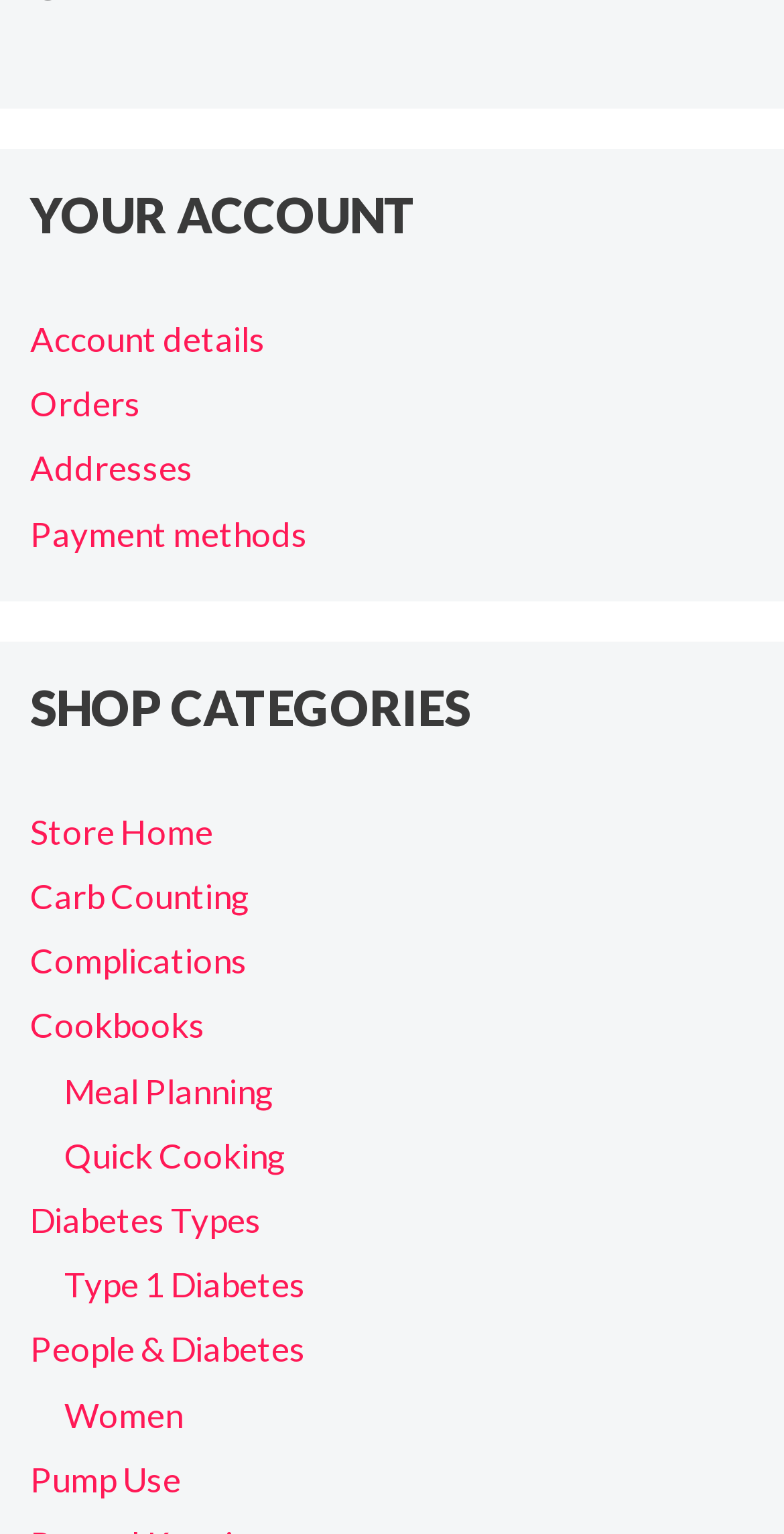Show the bounding box coordinates of the region that should be clicked to follow the instruction: "explore meal planning."

[0.082, 0.697, 0.351, 0.725]